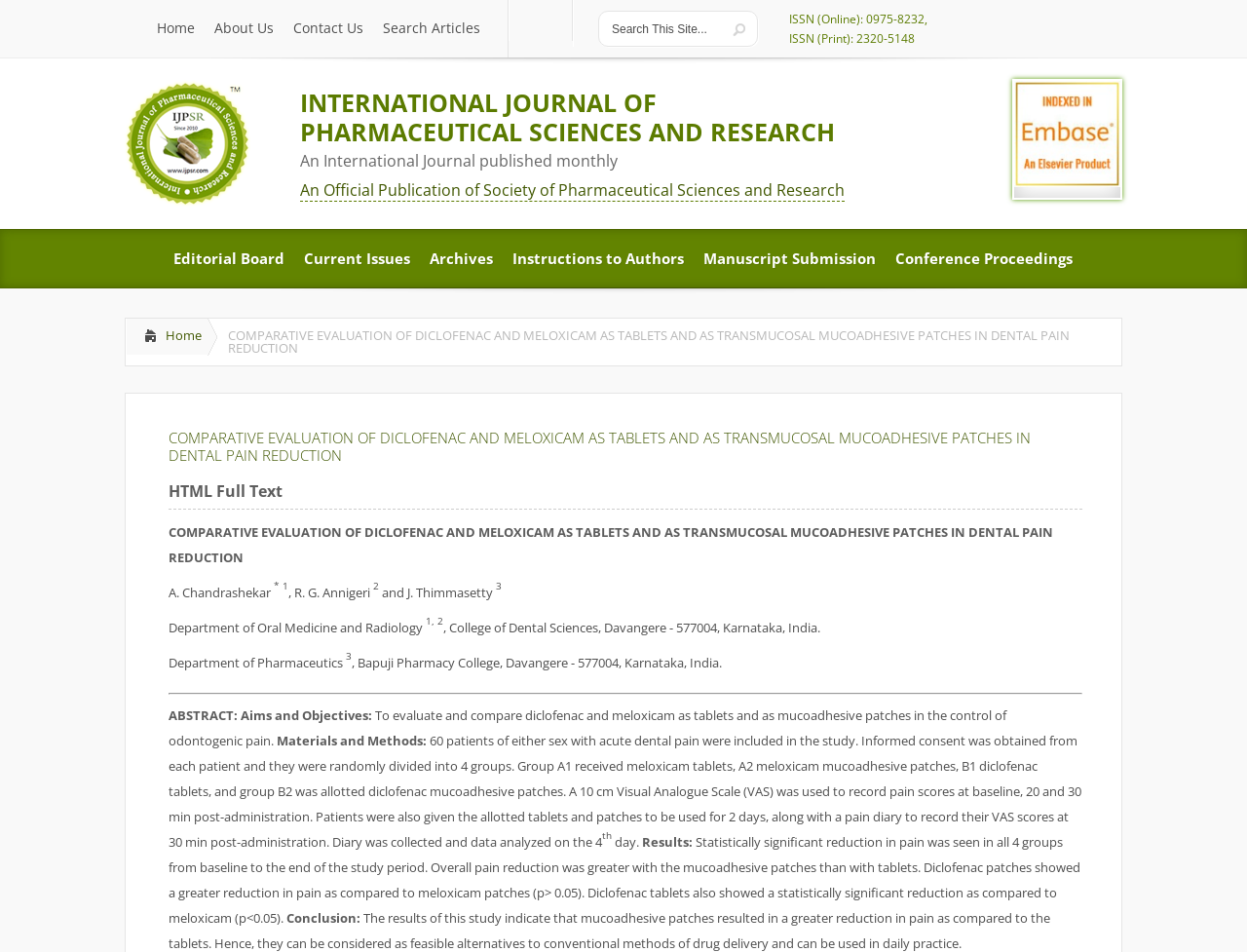Could you locate the bounding box coordinates for the section that should be clicked to accomplish this task: "Read the current issue".

[0.236, 0.242, 0.337, 0.302]